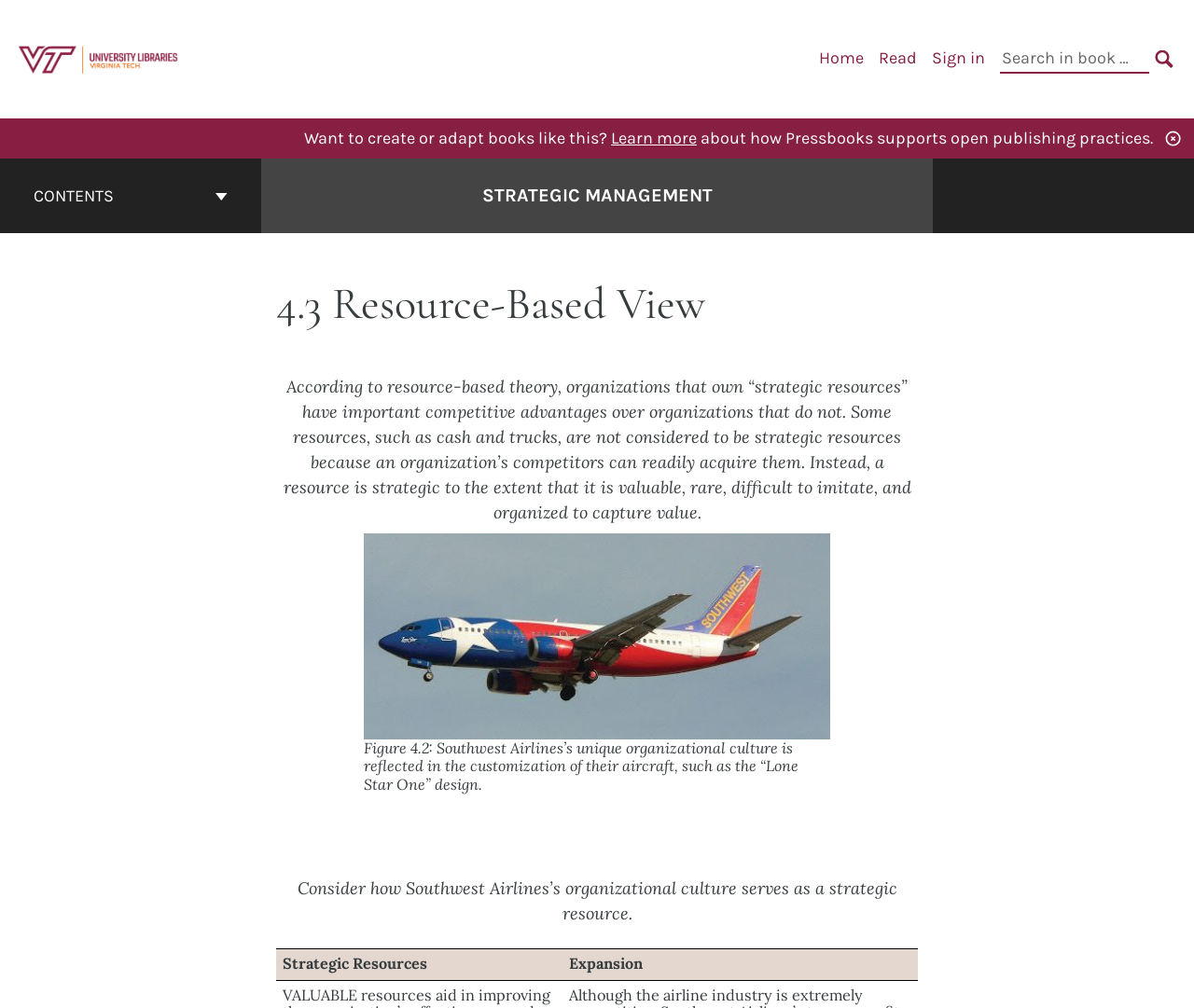Please specify the bounding box coordinates of the element that should be clicked to execute the given instruction: 'Search in book'. Ensure the coordinates are four float numbers between 0 and 1, expressed as [left, top, right, bottom].

[0.838, 0.044, 0.962, 0.073]